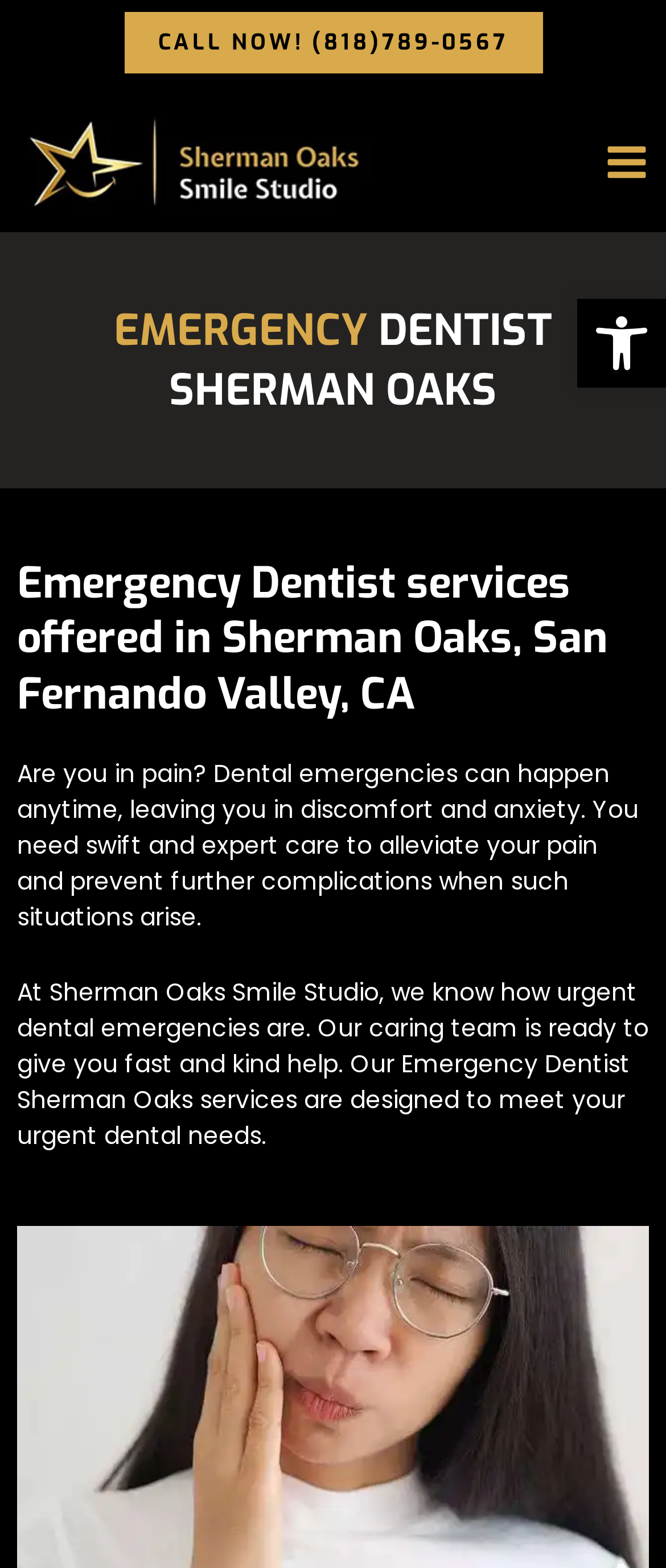Create an in-depth description of the webpage, covering main sections.

The webpage is about Emergency Dentist Sherman Oaks, CA, and it appears to be a dental clinic's website. At the top-right corner, there is a button to open a toolbar. Next to it, there is a small image. On the top-left side, there is a link to call the clinic, "CALL NOW! (818)789-0567", and a logo of Sherman Oaks Smile Studio with a dark background, which also contains an image.

Below the logo, there is a main menu button, which is not expanded. To the right of the main menu button, there is another small image. When the main menu is expanded, it reveals a section with a heading "EMERGENCY DENTIST SHERMAN OAKS" at the top, followed by a subheading "Emergency Dentist services offered in Sherman Oaks, San Fernando Valley, CA". 

Below the headings, there are two paragraphs of text. The first paragraph explains the importance of swift and expert care in dental emergencies, while the second paragraph introduces Sherman Oaks Smile Studio's emergency dentist services, emphasizing their caring team and fast help.